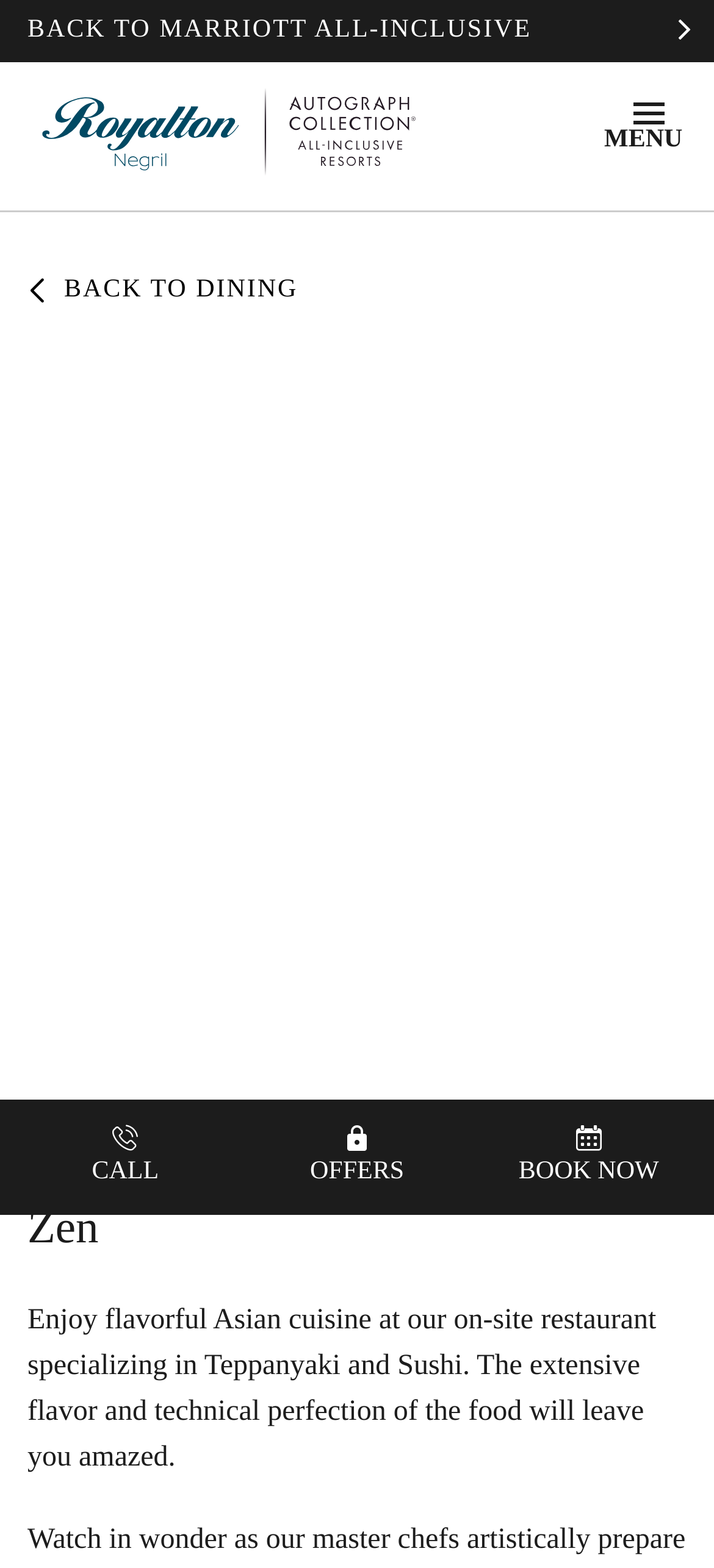What is the purpose of the 'Cookies Settings' button?
Please respond to the question with a detailed and informative answer.

The 'Cookies Settings' button is part of the cookie banner, which suggests that it allows users to manage their cookie preferences, such as accepting or rejecting certain types of cookies.